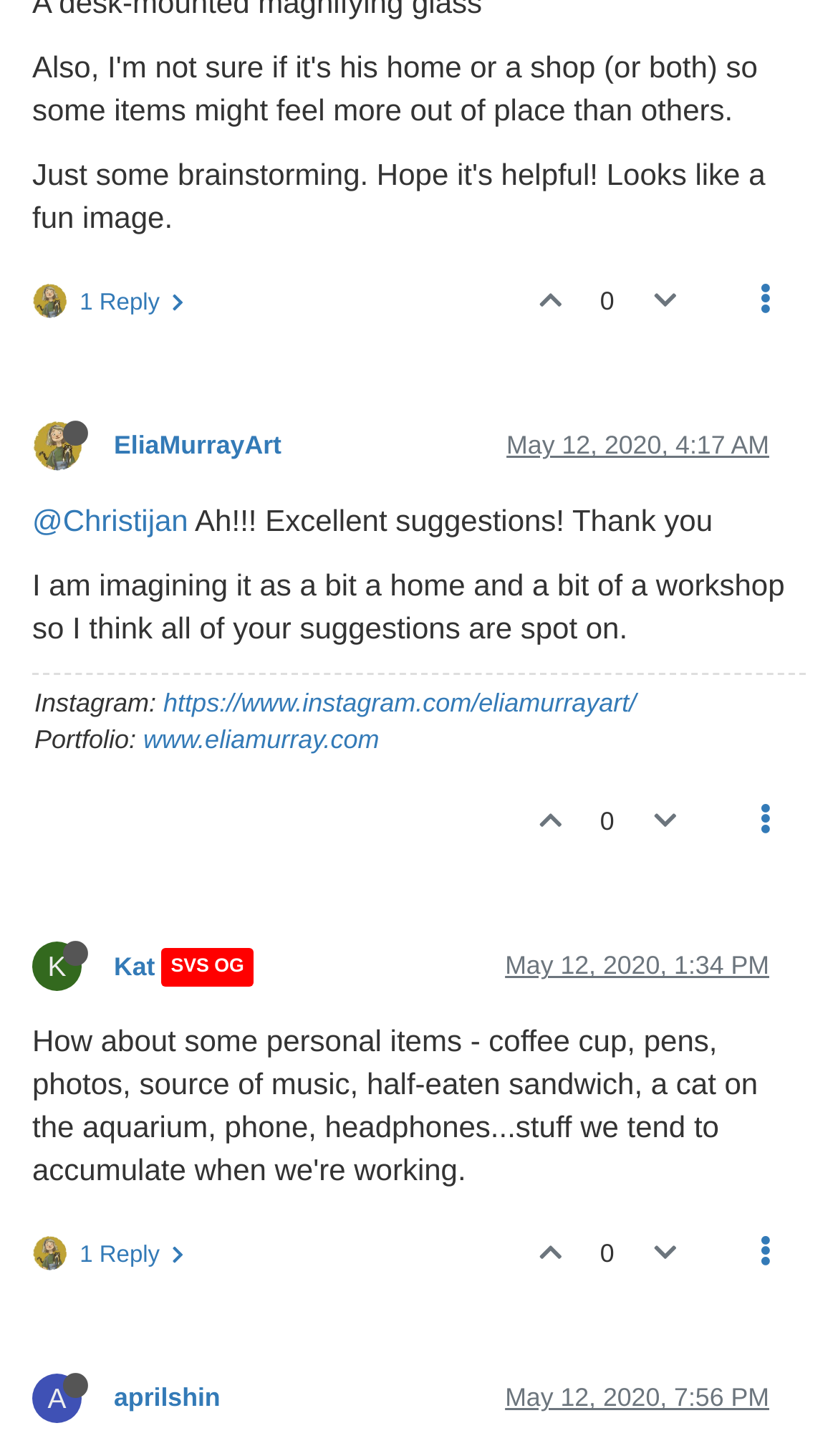What is the date of the second comment?
Using the image, give a concise answer in the form of a single word or short phrase.

May 12, 2020, 1:34 PM